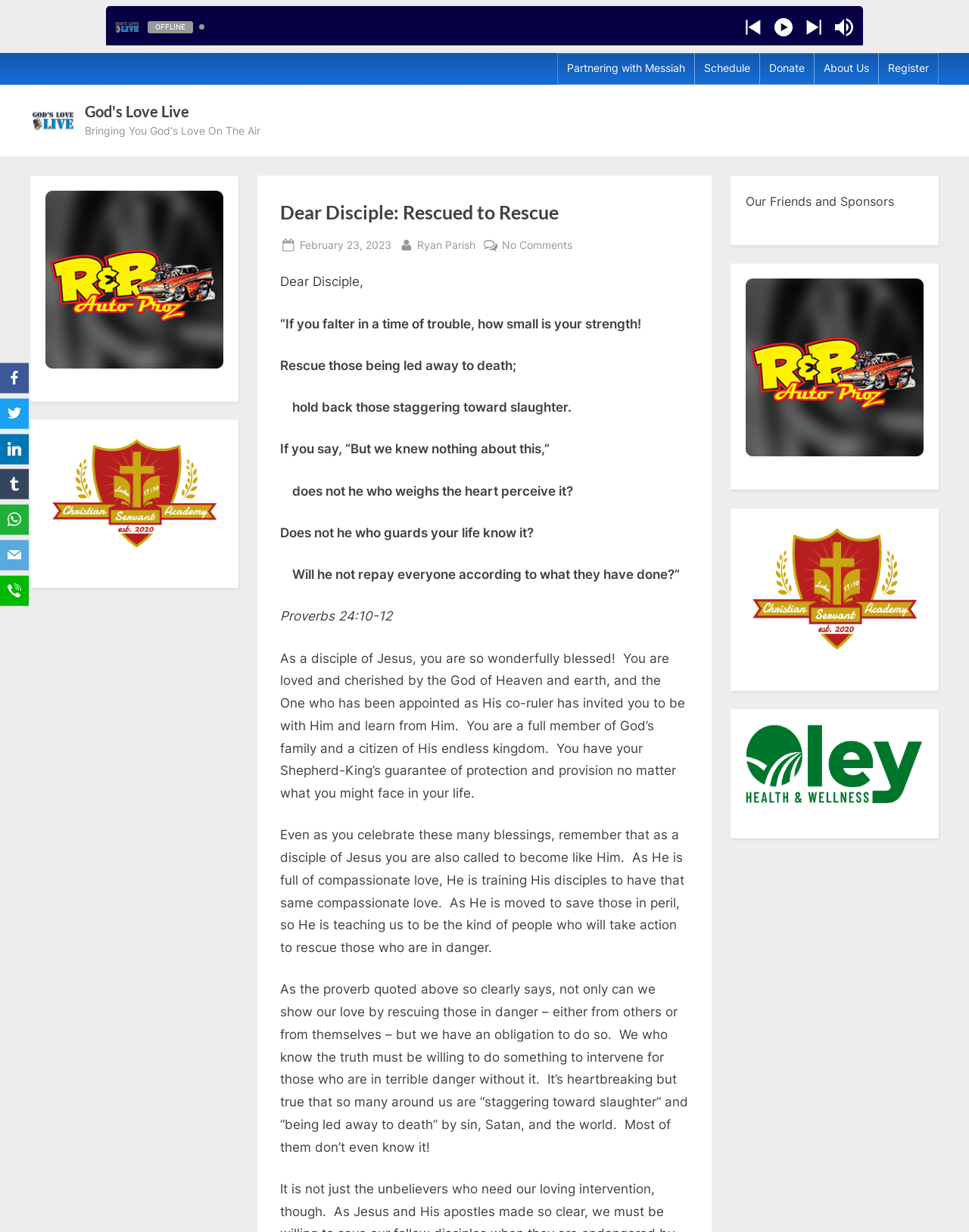Please find the bounding box coordinates of the element's region to be clicked to carry out this instruction: "Click on Facebook".

[0.0, 0.295, 0.03, 0.319]